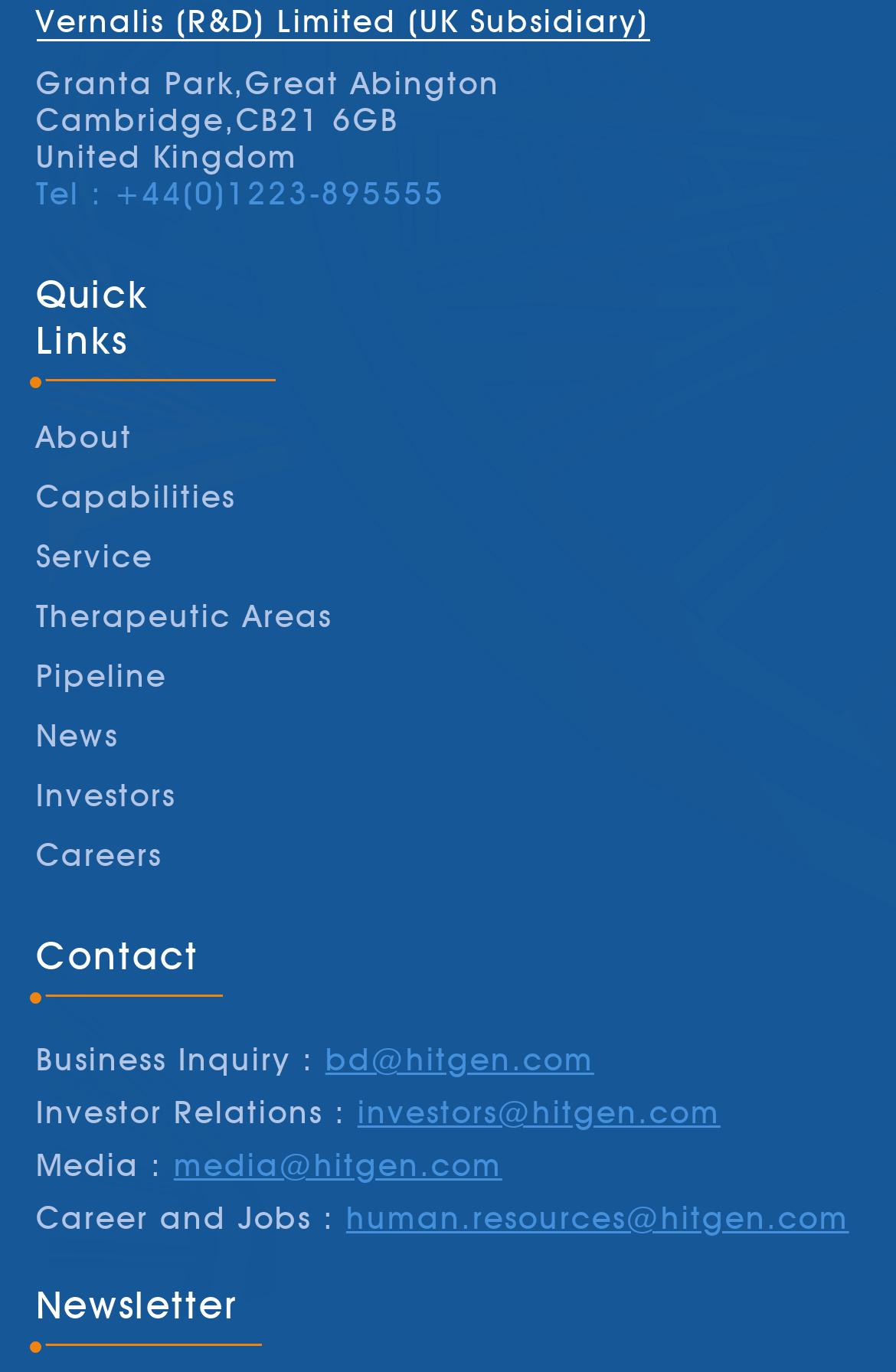Please find the bounding box coordinates in the format (top-left x, top-left y, bottom-right x, bottom-right y) for the given element description. Ensure the coordinates are floating point numbers between 0 and 1. Description: Investors

[0.04, 0.566, 0.196, 0.593]